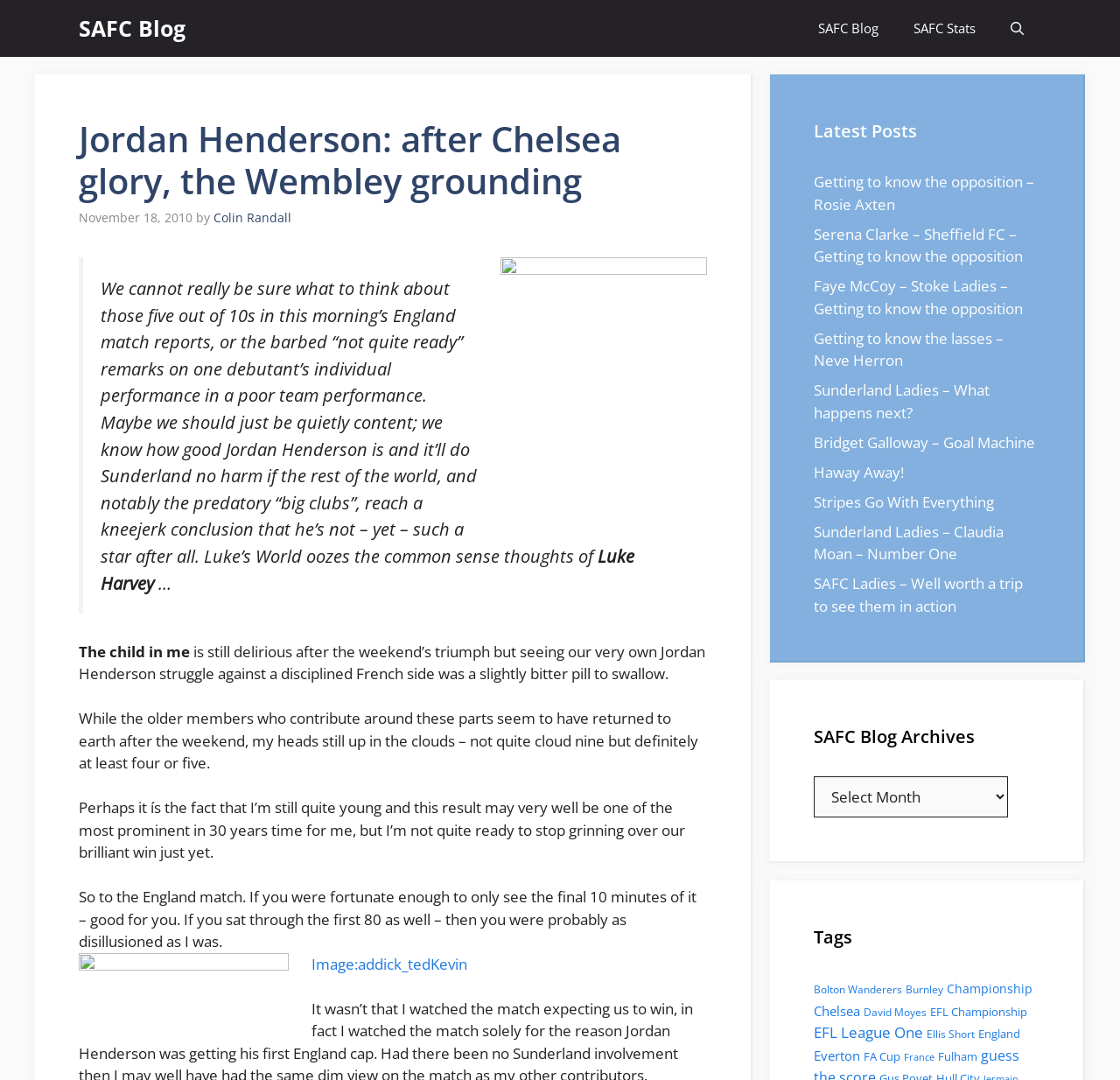Identify the bounding box coordinates for the region of the element that should be clicked to carry out the instruction: "Search for something using the Open Search Bar". The bounding box coordinates should be four float numbers between 0 and 1, i.e., [left, top, right, bottom].

[0.887, 0.0, 0.93, 0.053]